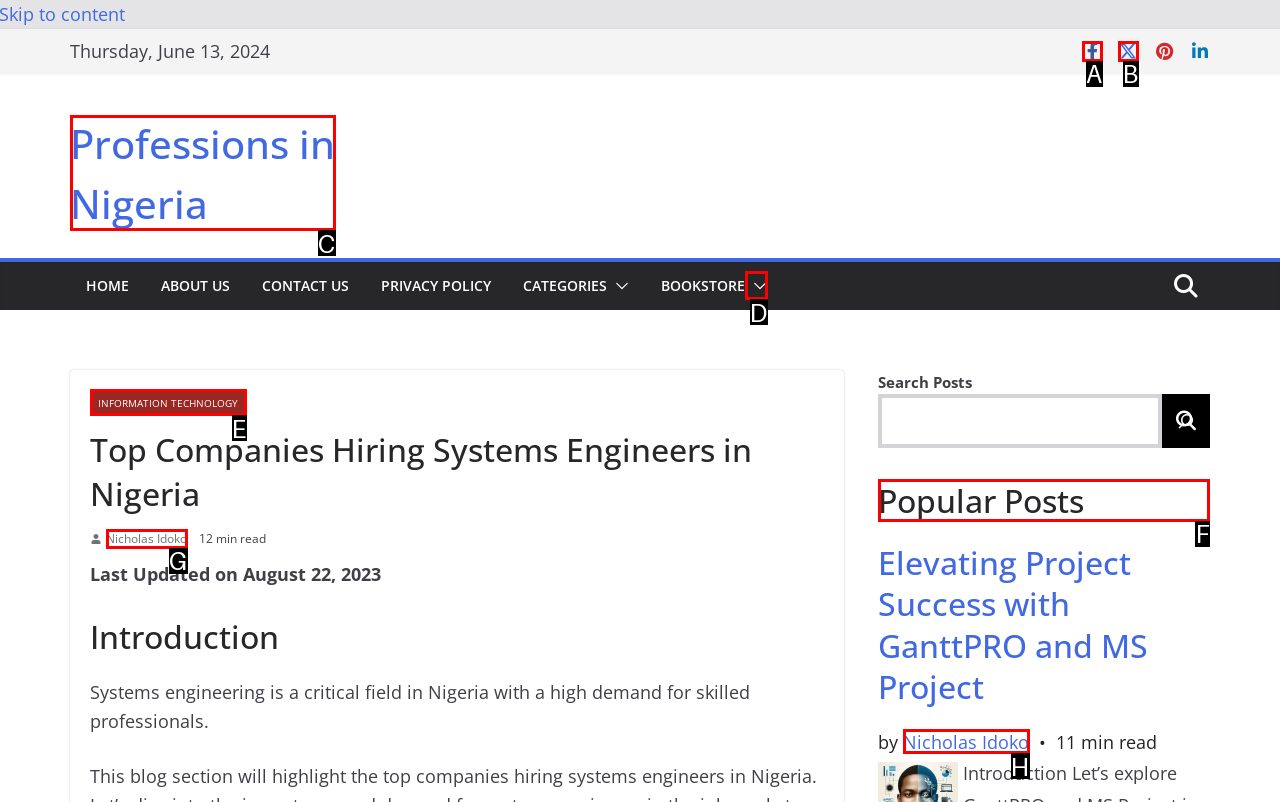Find the appropriate UI element to complete the task: View Popular Posts. Indicate your choice by providing the letter of the element.

F